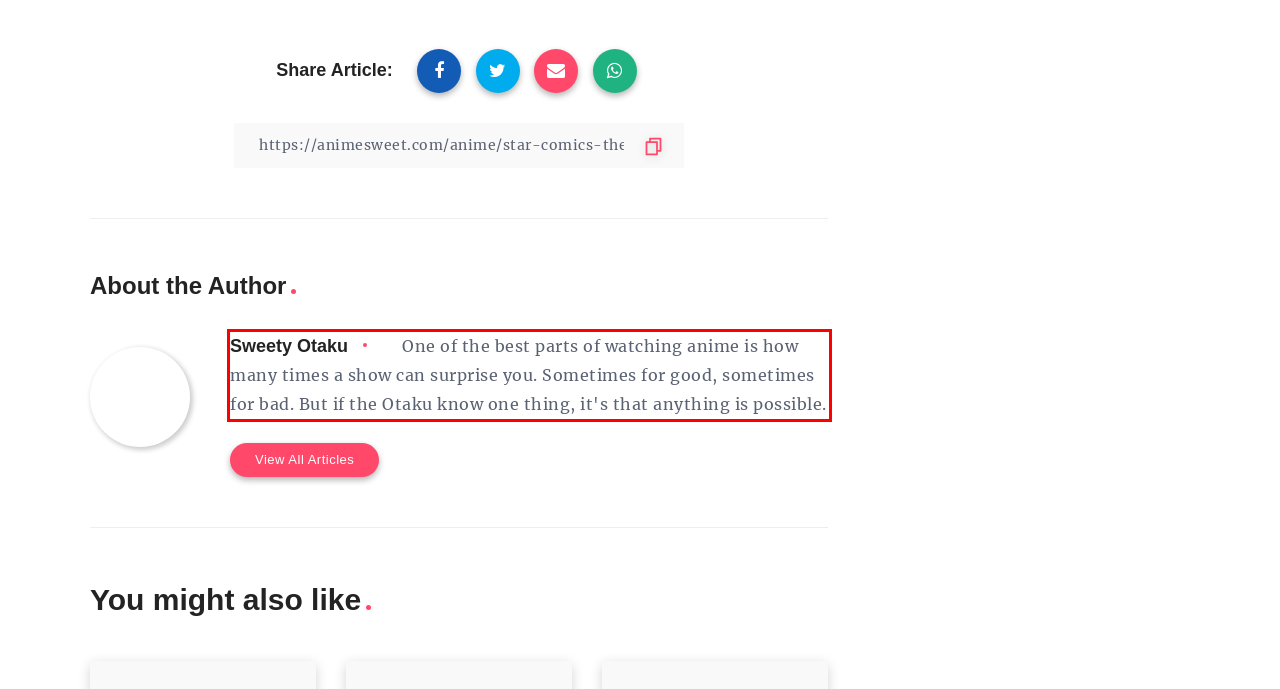Examine the screenshot of the webpage, locate the red bounding box, and perform OCR to extract the text contained within it.

One of the best parts of watching anime is how many times a show can surprise you. Sometimes for good, sometimes for bad. But if the Otaku know one thing, it's that anything is possible.